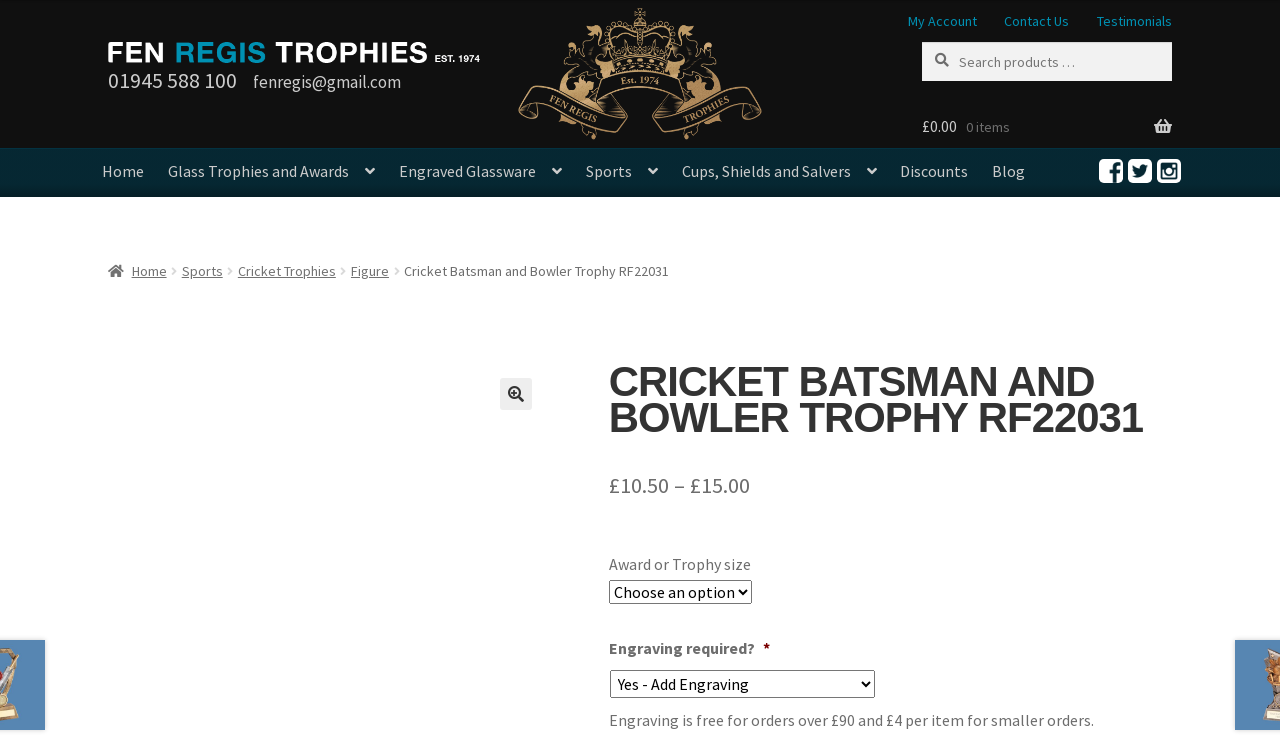Please give the bounding box coordinates of the area that should be clicked to fulfill the following instruction: "Check Engraving required". The coordinates should be in the format of four float numbers from 0 to 1, i.e., [left, top, right, bottom].

[0.476, 0.896, 0.684, 0.933]